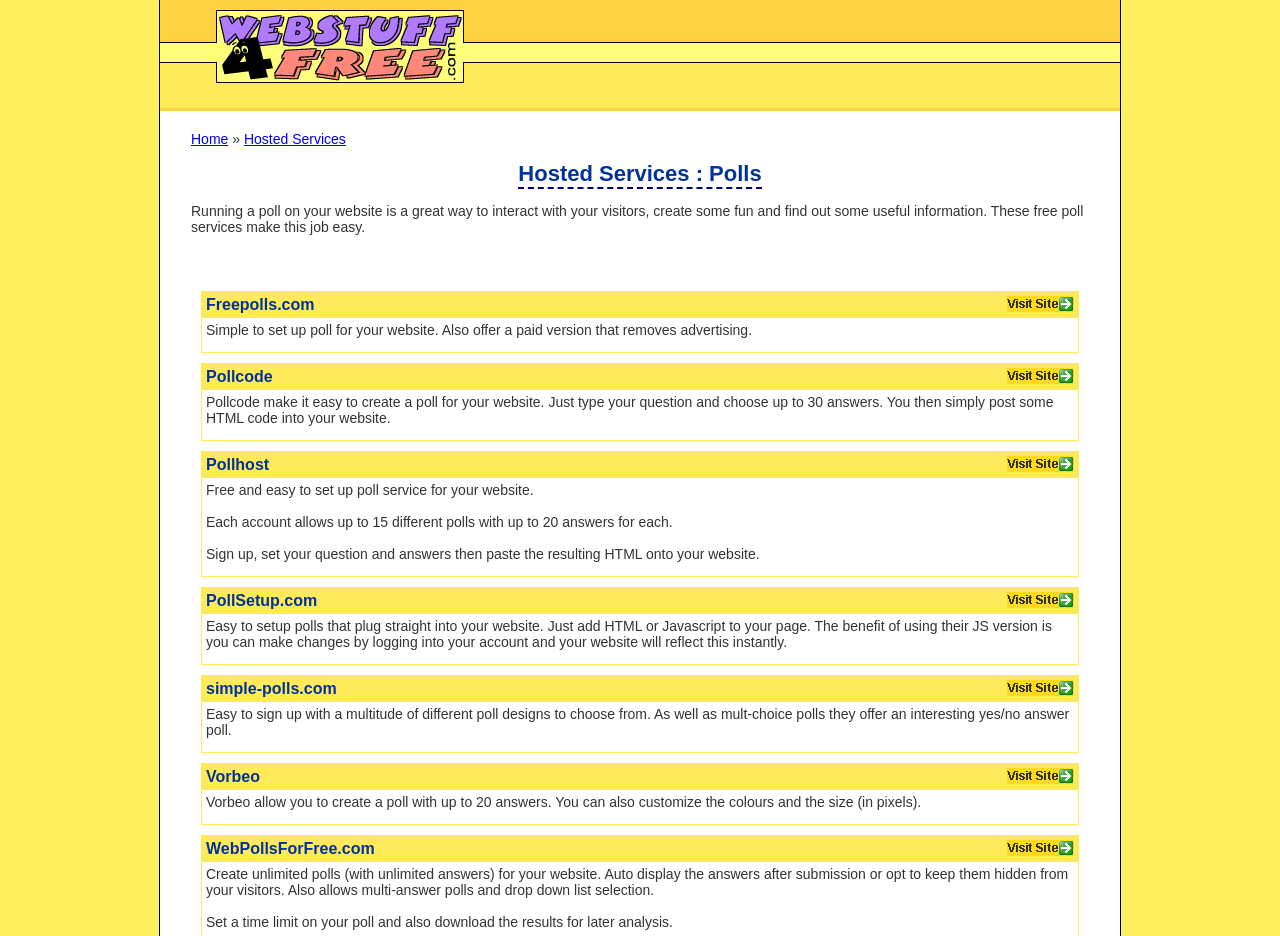Write an exhaustive caption that covers the webpage's main aspects.

The webpage is about hosted services for creating polls on websites. At the top, there is a logo on the left side, and a navigation menu with links to "Home" and "Hosted Services" on the right side. Below the navigation menu, there is a heading "Hosted Services : Polls" in the middle of the page.

The main content of the page is a list of free poll services, each with a brief description and a link to visit the service. The list starts with a paragraph explaining the benefits of running a poll on a website. The services are listed in a vertical column, with each service taking up a similar amount of vertical space. The services are: Freepolls.com, Pollcode, Pollhost, PollSetup.com, simple-polls.com, Vorbeo, and WebPollsForFree.com.

Each service has a link to visit the website, accompanied by a small image on the right side. The descriptions of the services are brief and to the point, explaining the features and benefits of each service. The services are listed in a consistent format, making it easy to compare them.

There are no images on the page other than the logo and the small images accompanying each service link. The overall layout is clean and easy to read, with a focus on providing information about the free poll services.